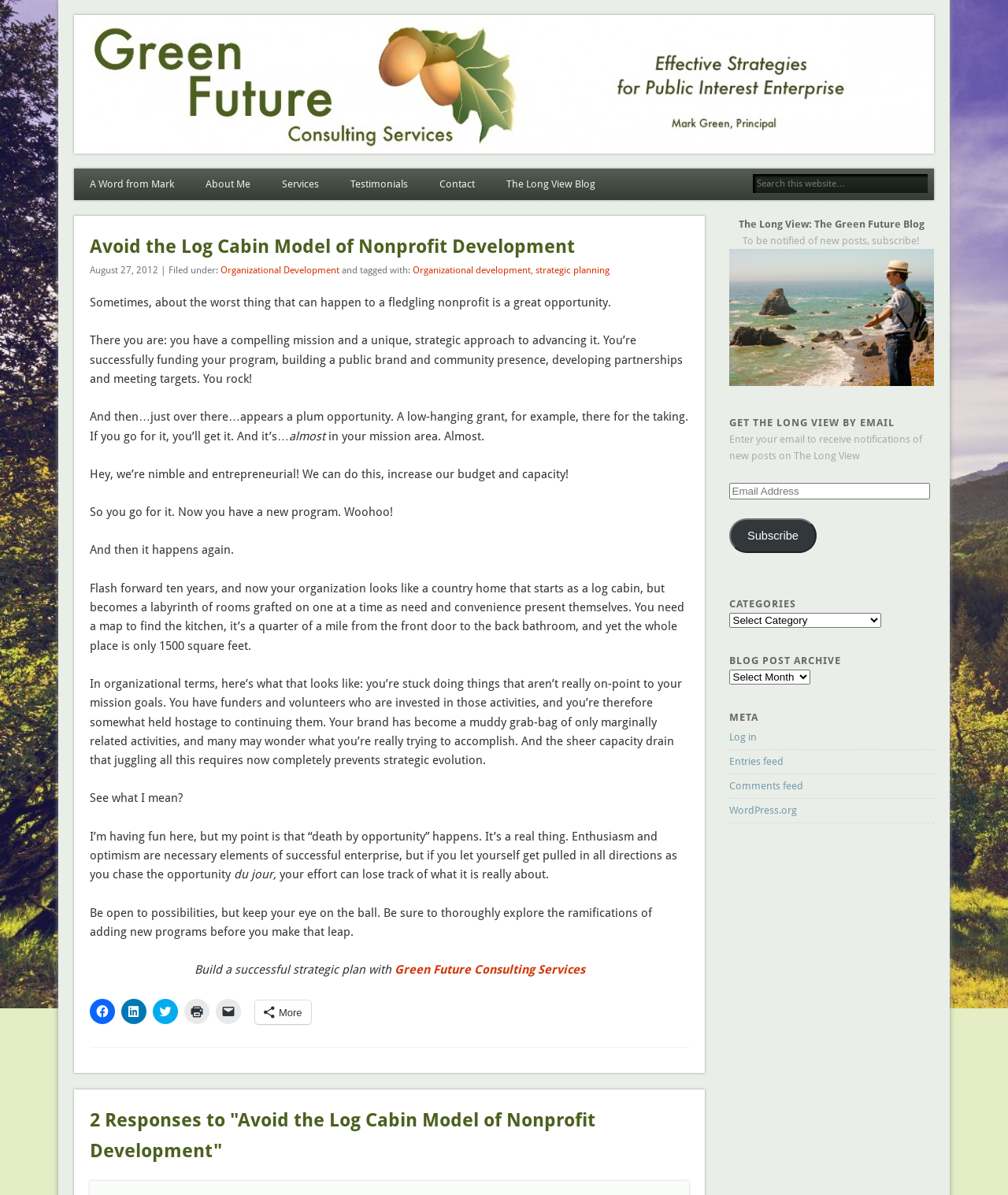Please indicate the bounding box coordinates of the element's region to be clicked to achieve the instruction: "View the 'Interstate Movers' service". Provide the coordinates as four float numbers between 0 and 1, i.e., [left, top, right, bottom].

None